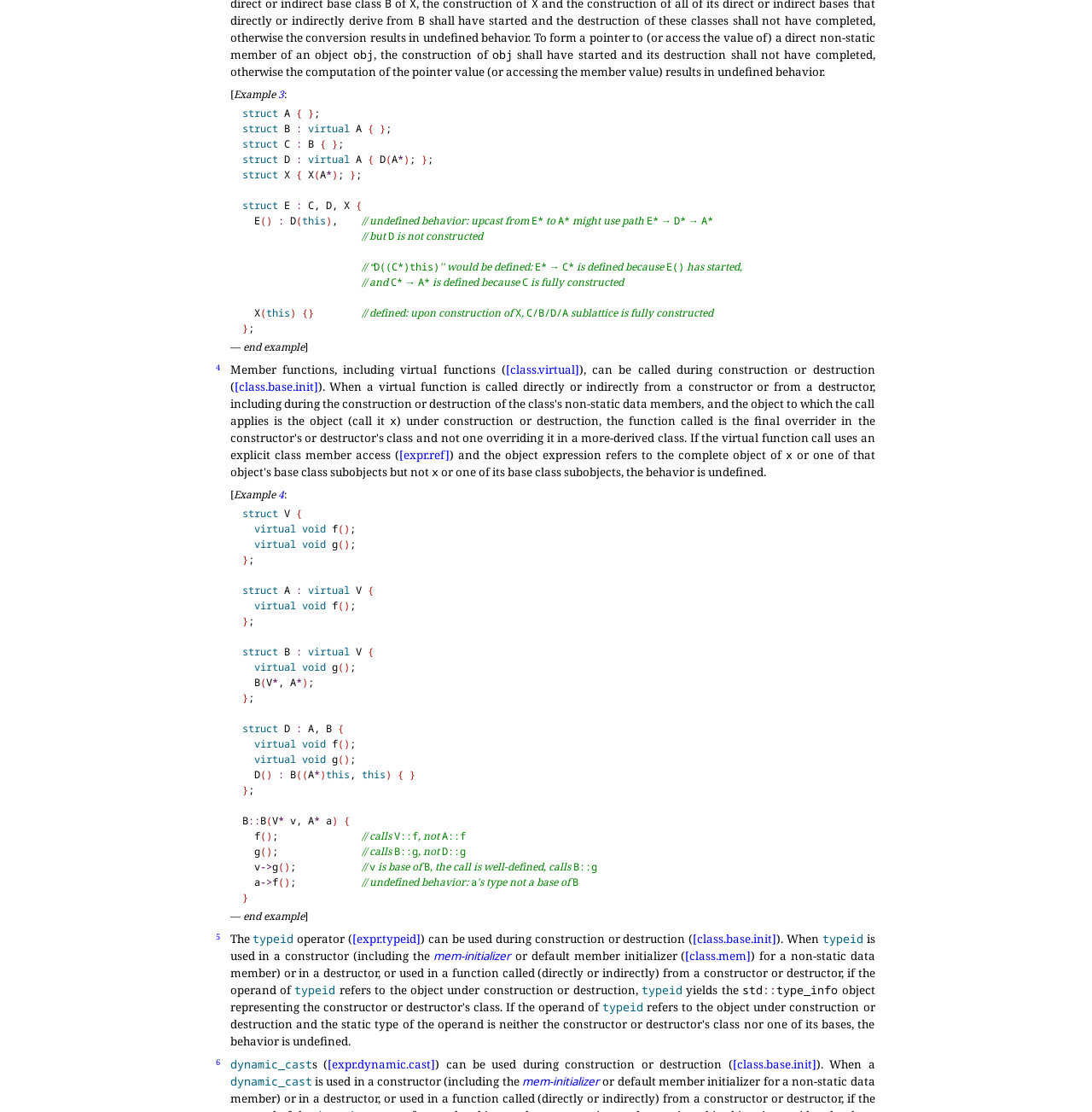Respond with a single word or short phrase to the following question: 
What is the syntax for declaring a struct in C++?

struct name { ... }